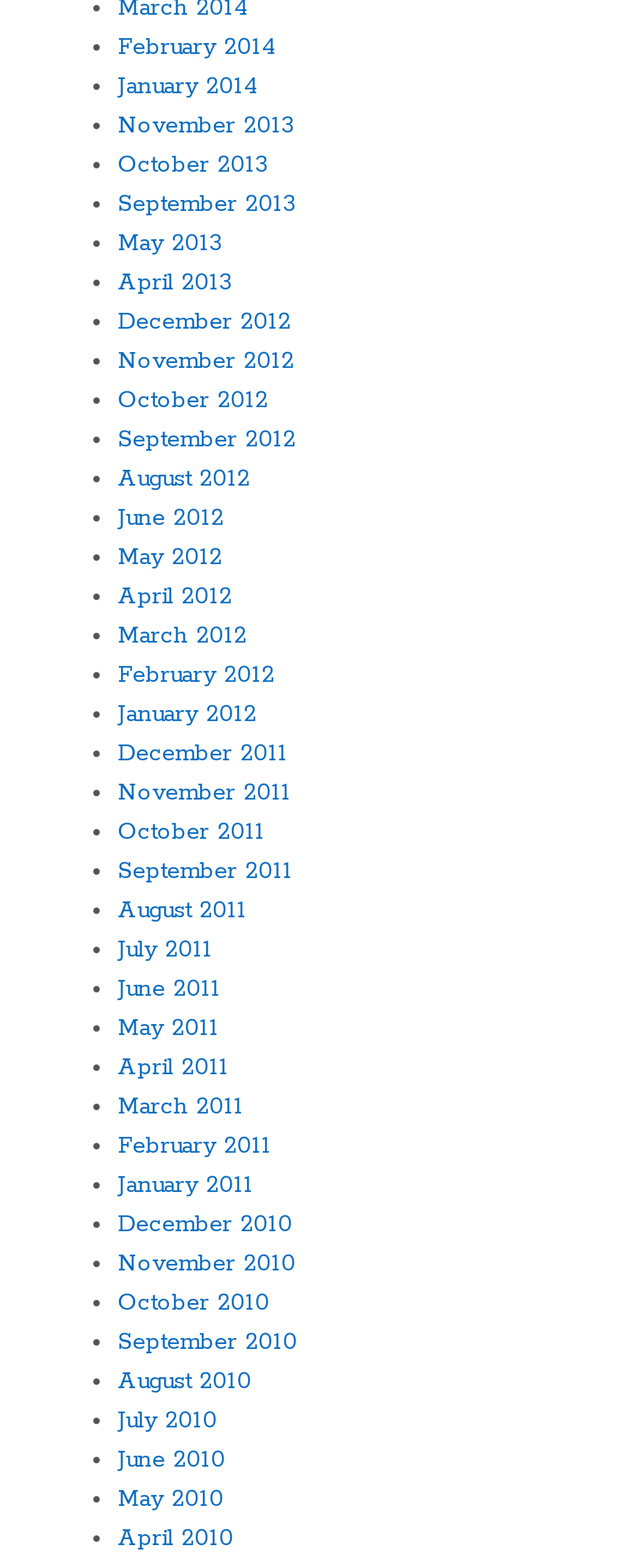From the given element description: "October 2012", find the bounding box for the UI element. Provide the coordinates as four float numbers between 0 and 1, in the order [left, top, right, bottom].

[0.185, 0.246, 0.421, 0.265]